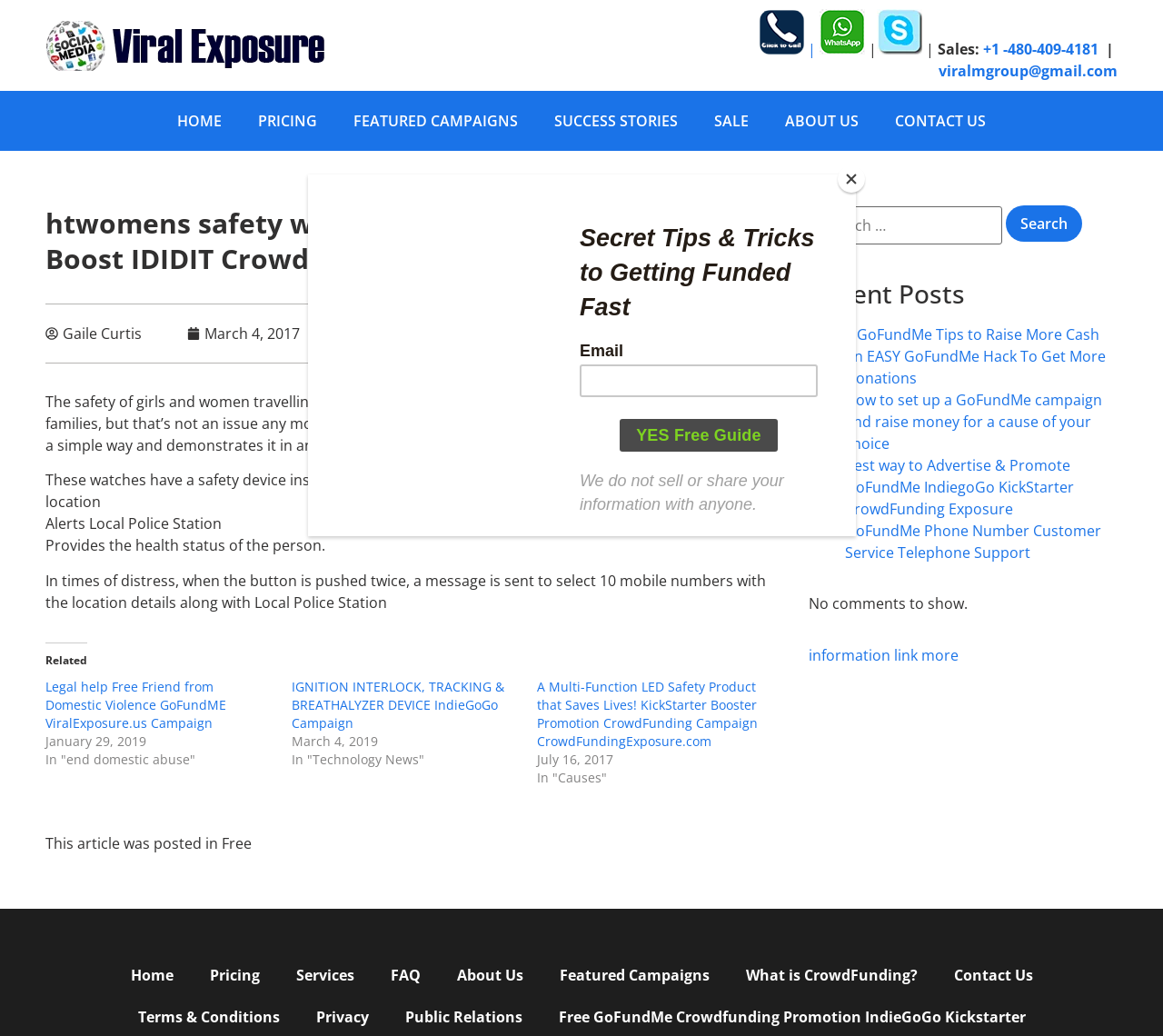Extract the bounding box coordinates of the UI element described by: "parent_node: Search for: value="Search"". The coordinates should include four float numbers ranging from 0 to 1, e.g., [left, top, right, bottom].

[0.865, 0.198, 0.93, 0.233]